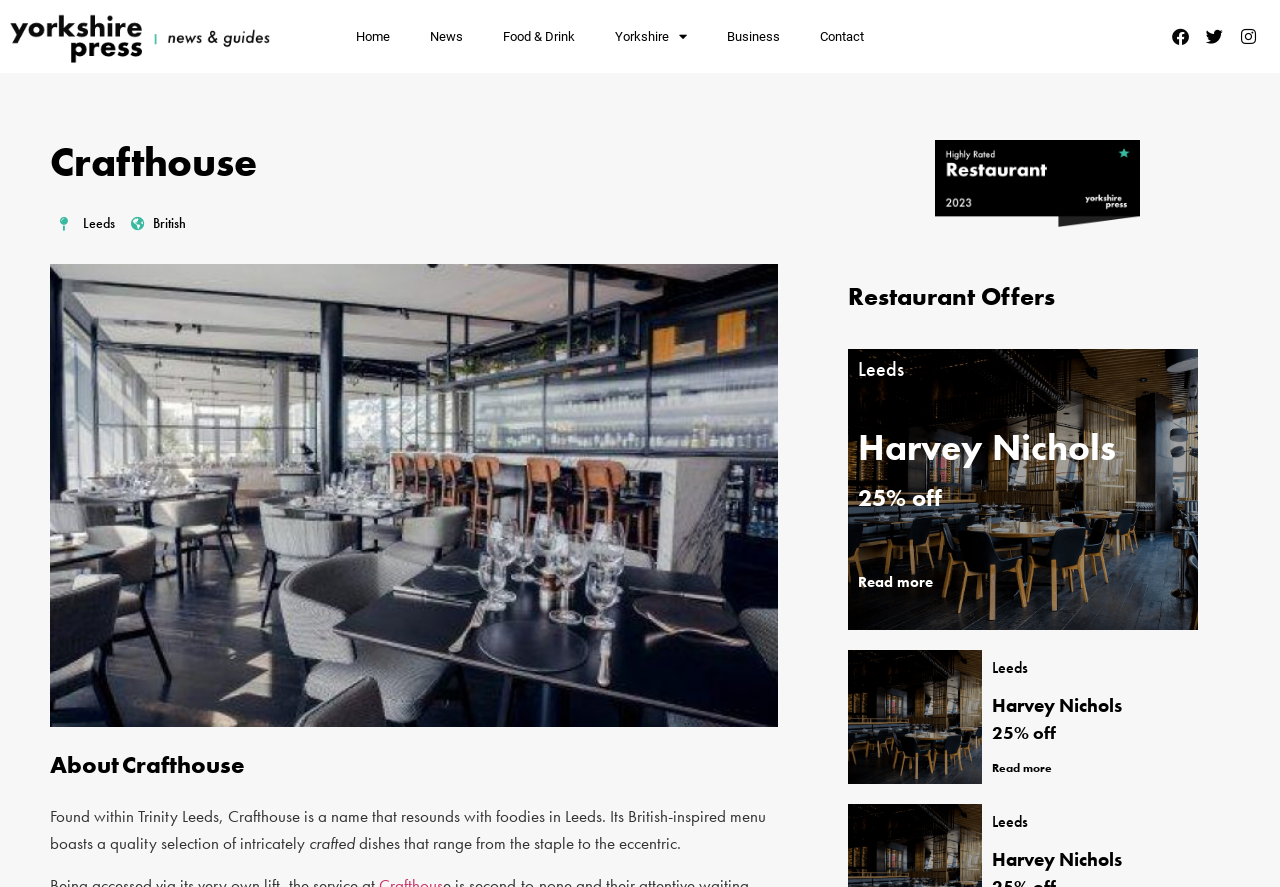Utilize the details in the image to give a detailed response to the question: What is the theme of the image on the webpage?

The theme of the image on the webpage can be inferred from the image element that shows the interior of a restaurant, which suggests that the image is related to the restaurant's ambiance or atmosphere.